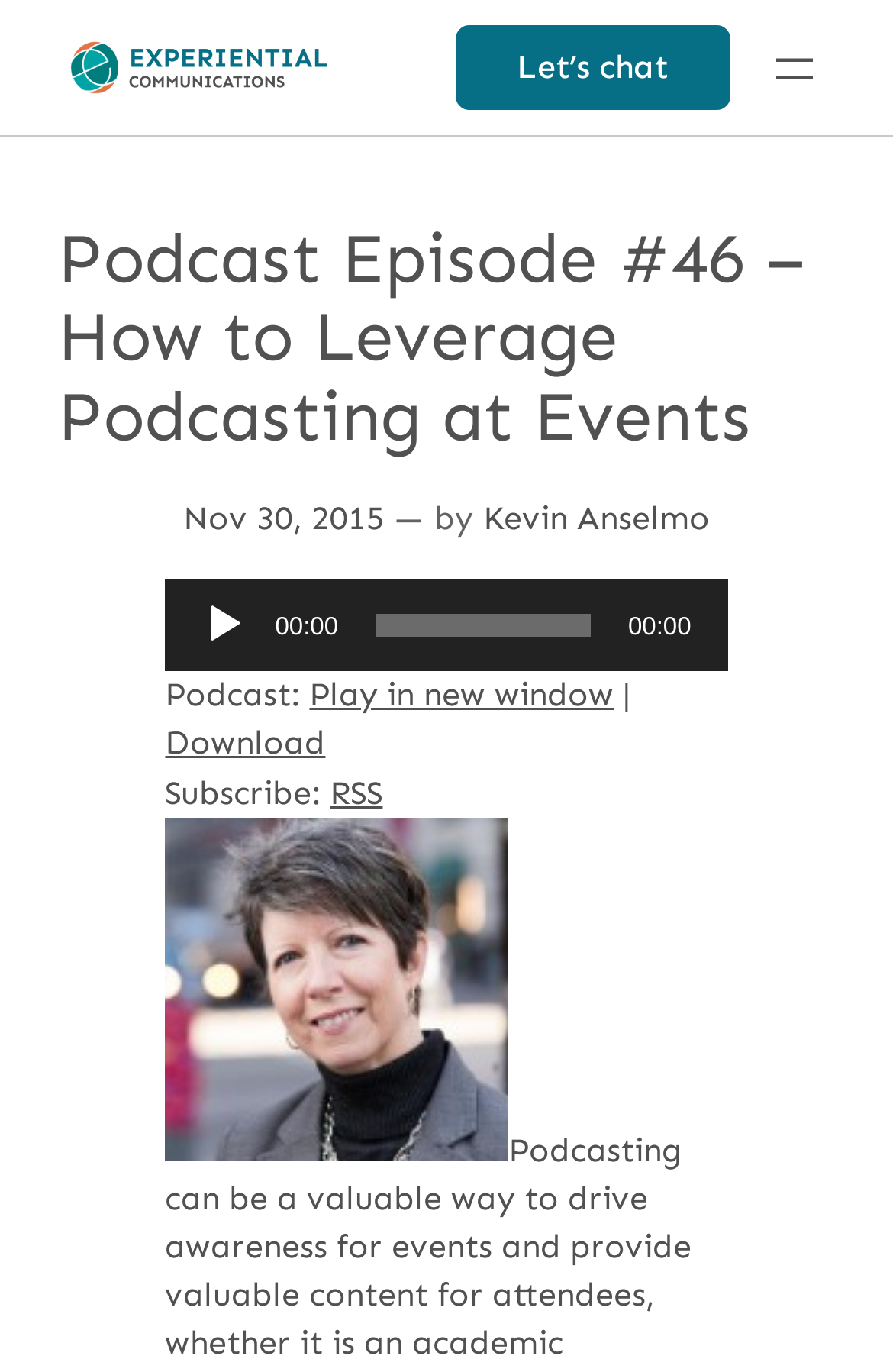Please give a short response to the question using one word or a phrase:
What are the options to access the podcast episode?

Play in new window, Download